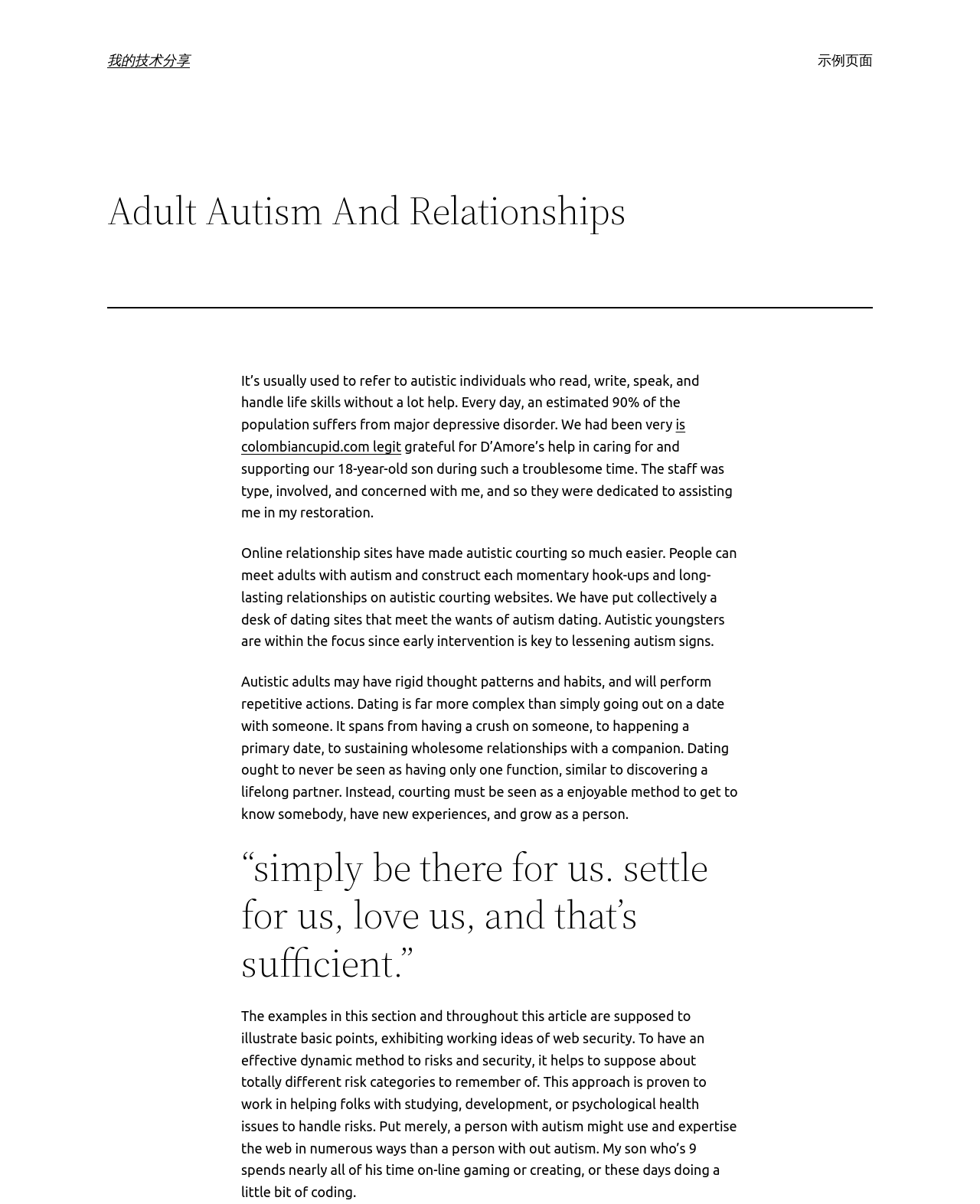What is the author's son's age?
Please give a detailed and elaborate answer to the question.

The webpage mentions that the author's son, who spends most of his time online gaming or creating, is 9 years old.